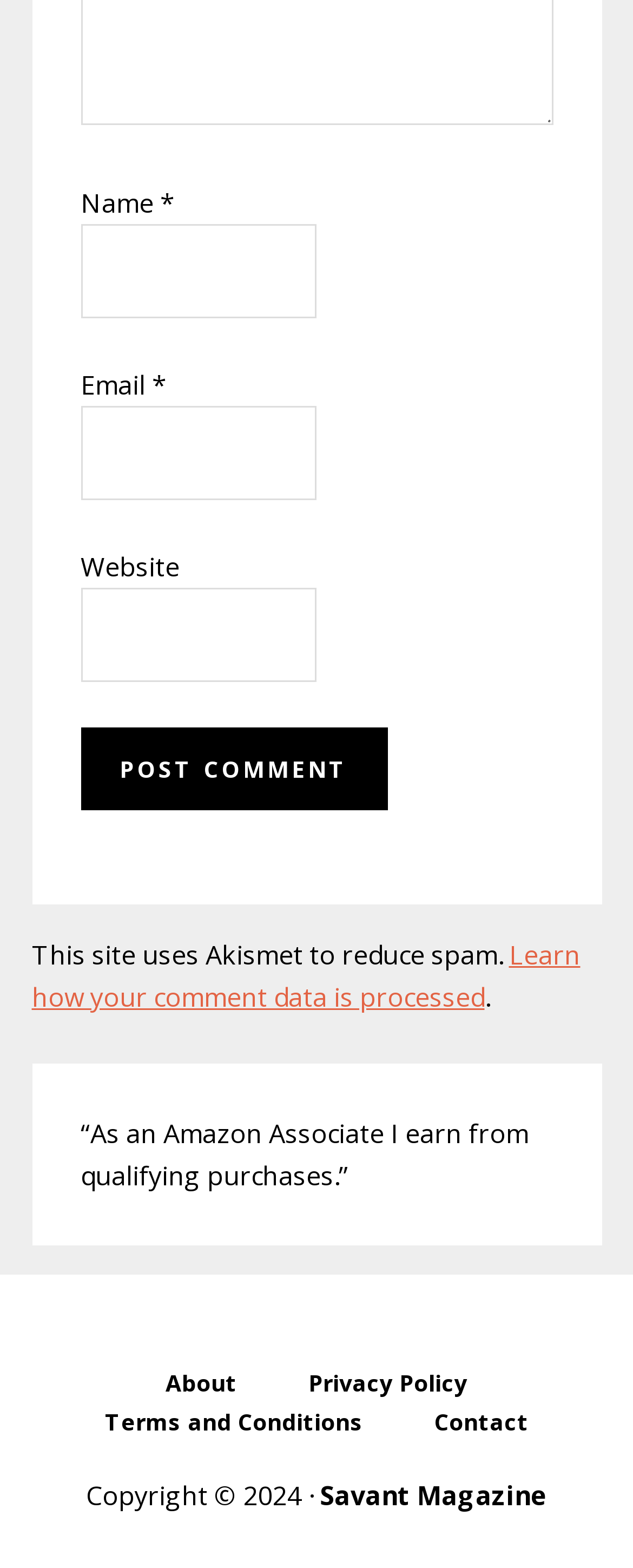Using the format (top-left x, top-left y, bottom-right x, bottom-right y), and given the element description, identify the bounding box coordinates within the screenshot: name="submit" value="Post Comment"

[0.127, 0.464, 0.612, 0.517]